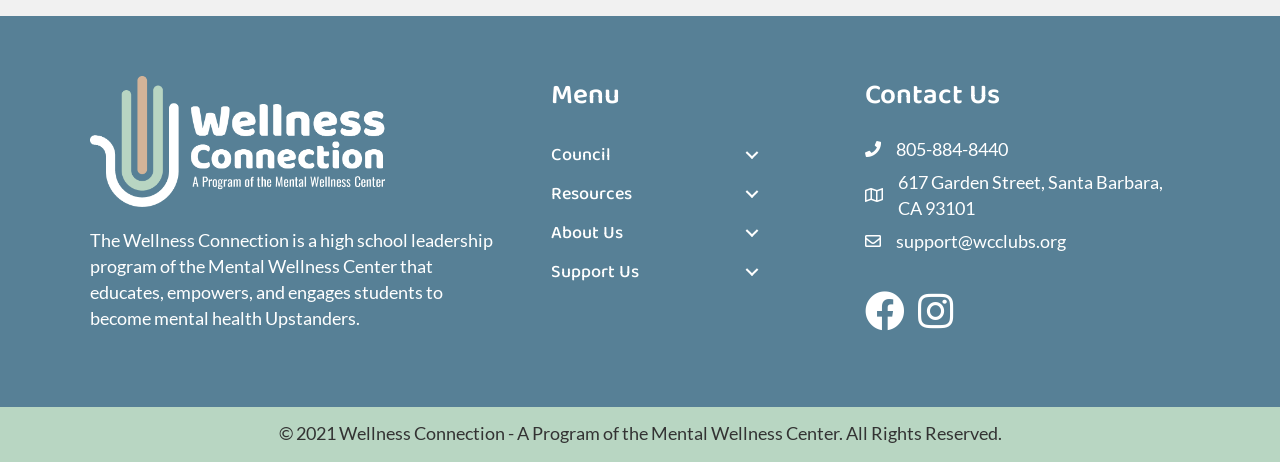Give a one-word or one-phrase response to the question:
What is the address of the organization?

617 Garden Street, Santa Barbara, CA 93101